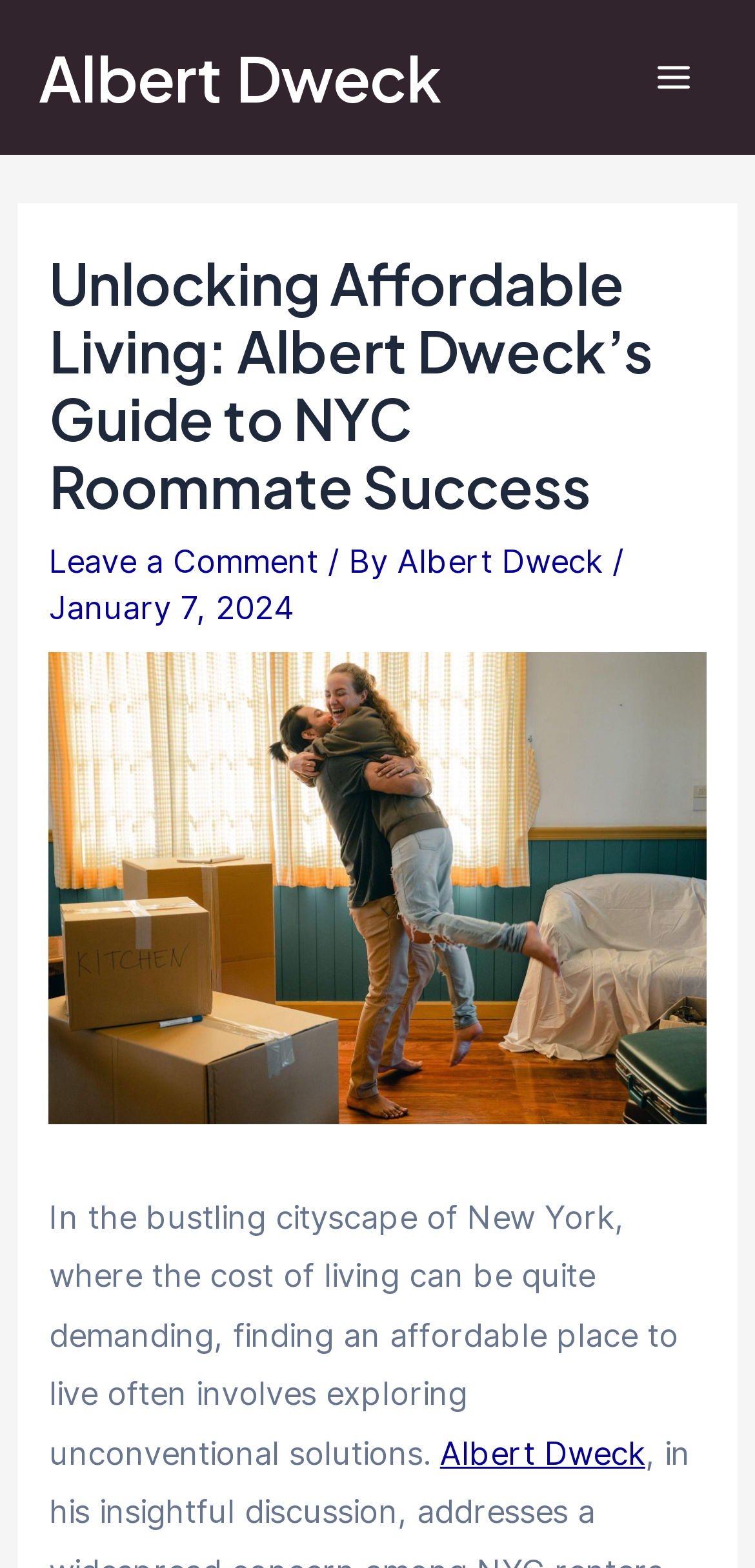What is the topic of the article?
Kindly offer a comprehensive and detailed response to the question.

The topic of the article can be inferred from the header section, which mentions 'Unlocking Affordable Living: Albert Dweck's Guide to NYC Roommate Success', and the body of the article, which discusses finding affordable places to live in New York City.